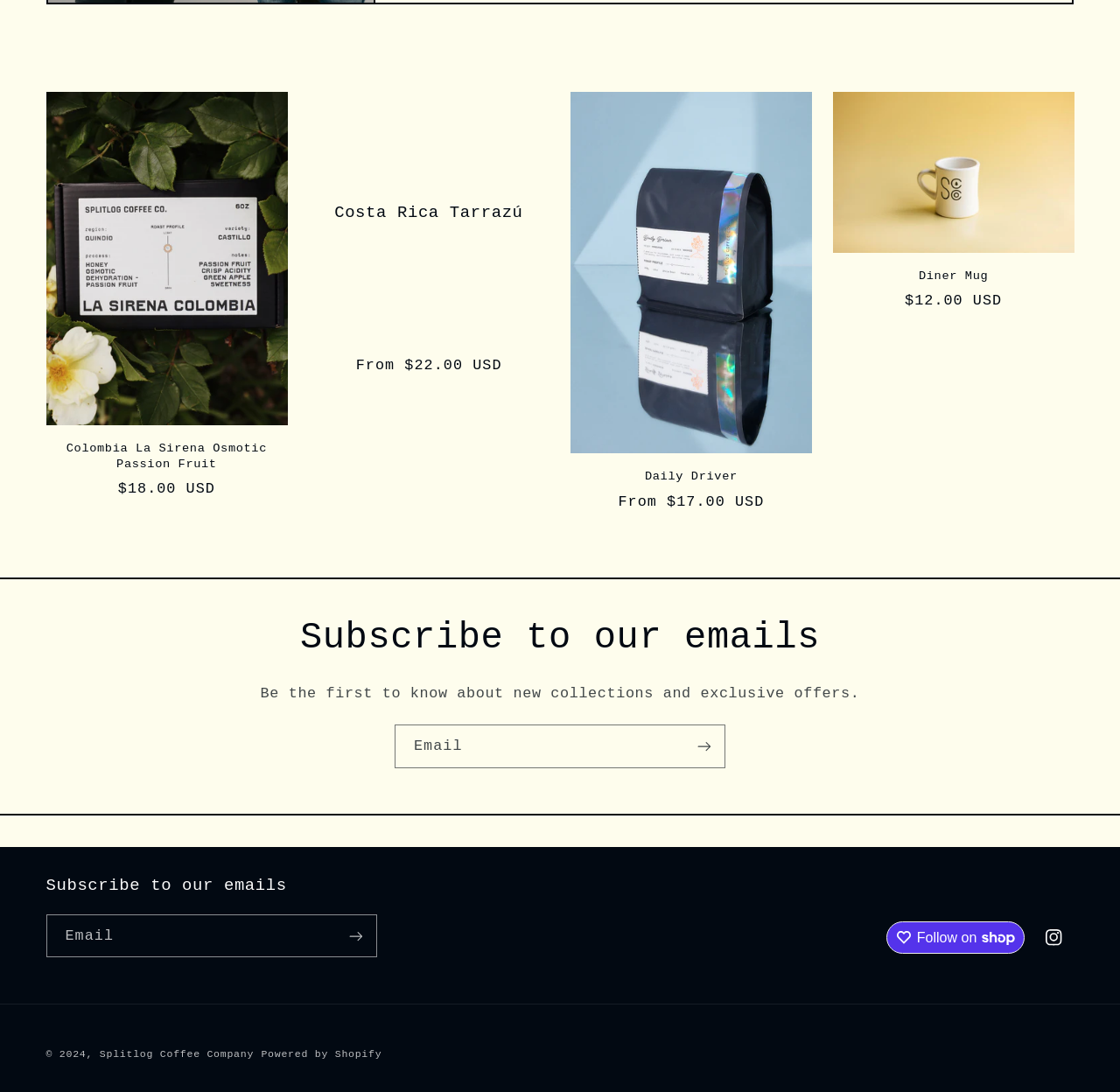Could you specify the bounding box coordinates for the clickable section to complete the following instruction: "Open Instagram page"?

[0.923, 0.84, 0.959, 0.877]